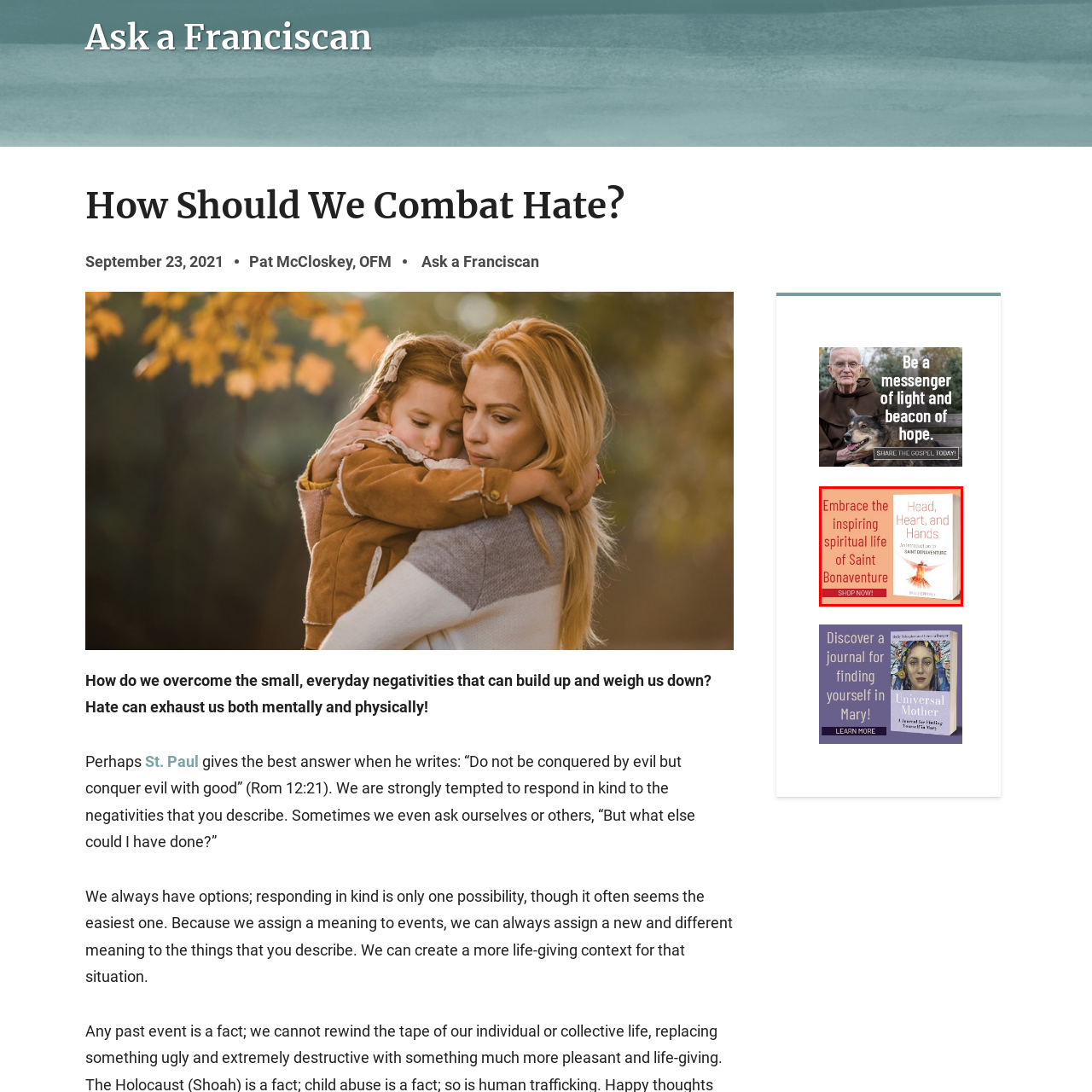What is the purpose of the call to action?
Look closely at the image marked with a red bounding box and answer the question with as much detail as possible, drawing from the image.

The call to action 'SHOP NOW!' is prominently positioned in the graphic, urging viewers to take immediate action and purchase the book, thereby fulfilling the purpose of the promotional material.